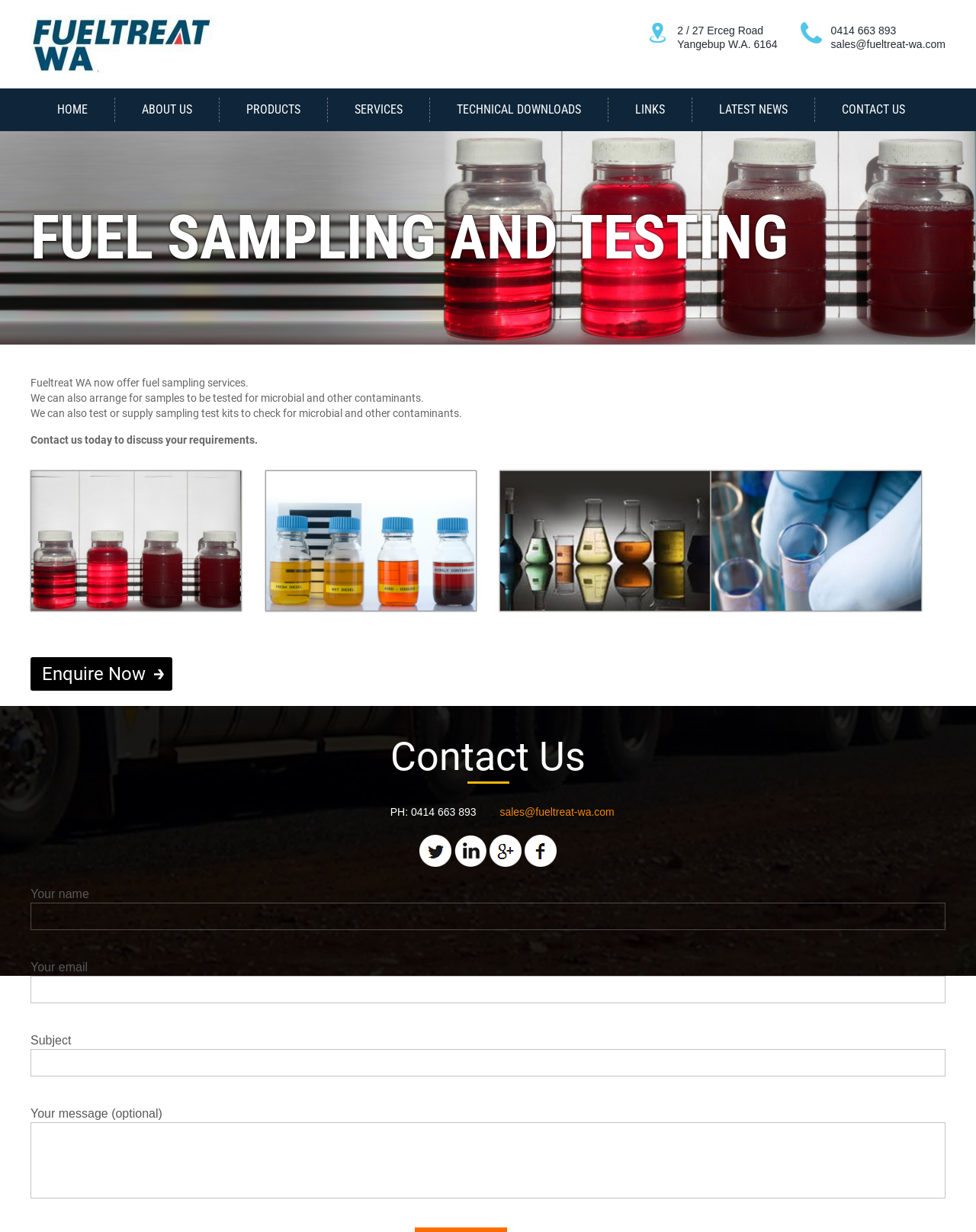Point out the bounding box coordinates of the section to click in order to follow this instruction: "Enter your name".

[0.031, 0.733, 0.969, 0.755]